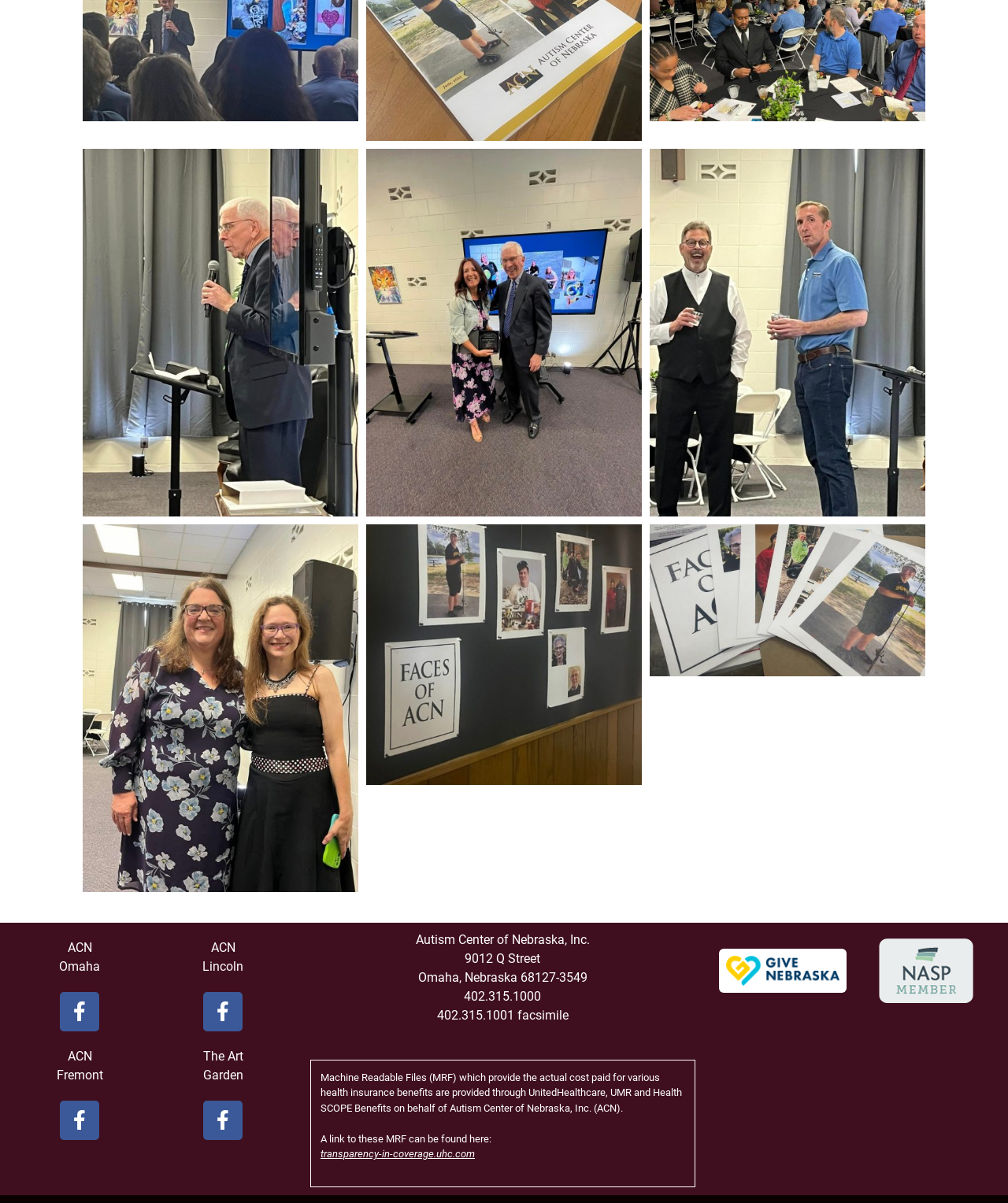Please identify the coordinates of the bounding box that should be clicked to fulfill this instruction: "go to home page".

None